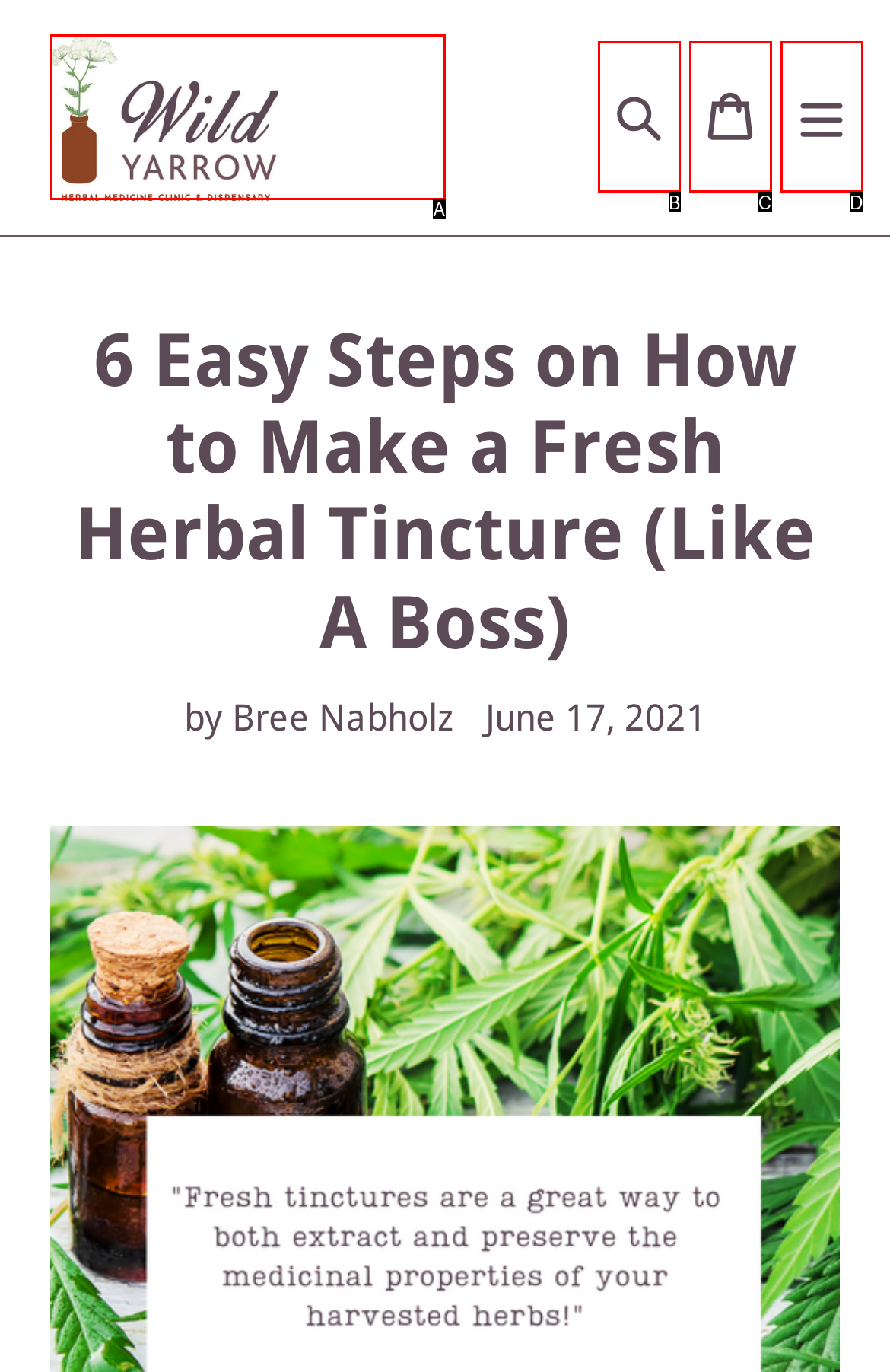Which UI element corresponds to this description: expand/collapse
Reply with the letter of the correct option.

D